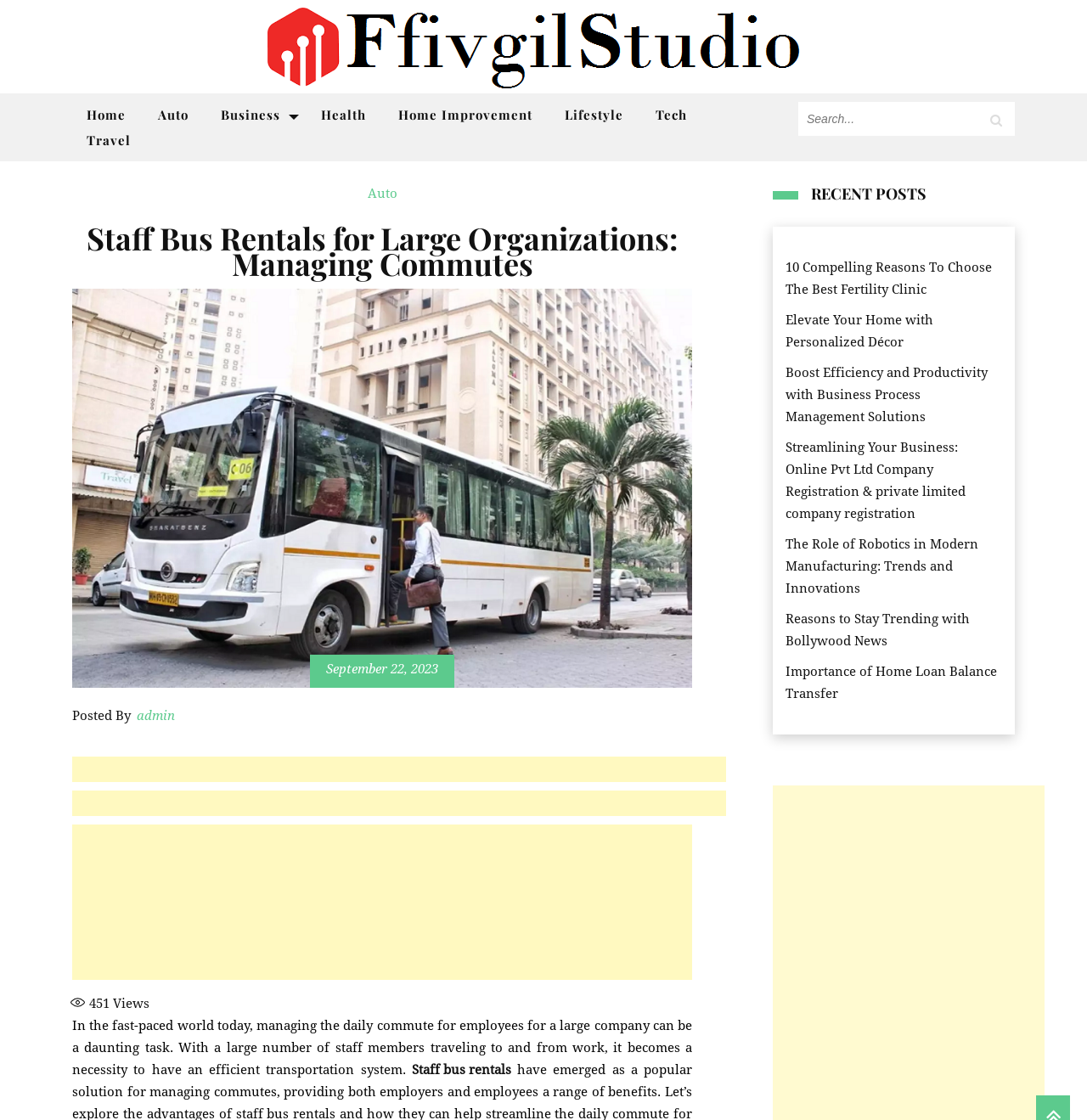Pinpoint the bounding box coordinates of the clickable element needed to complete the instruction: "Click on the 'Auto' category". The coordinates should be provided as four float numbers between 0 and 1: [left, top, right, bottom].

[0.132, 0.091, 0.187, 0.114]